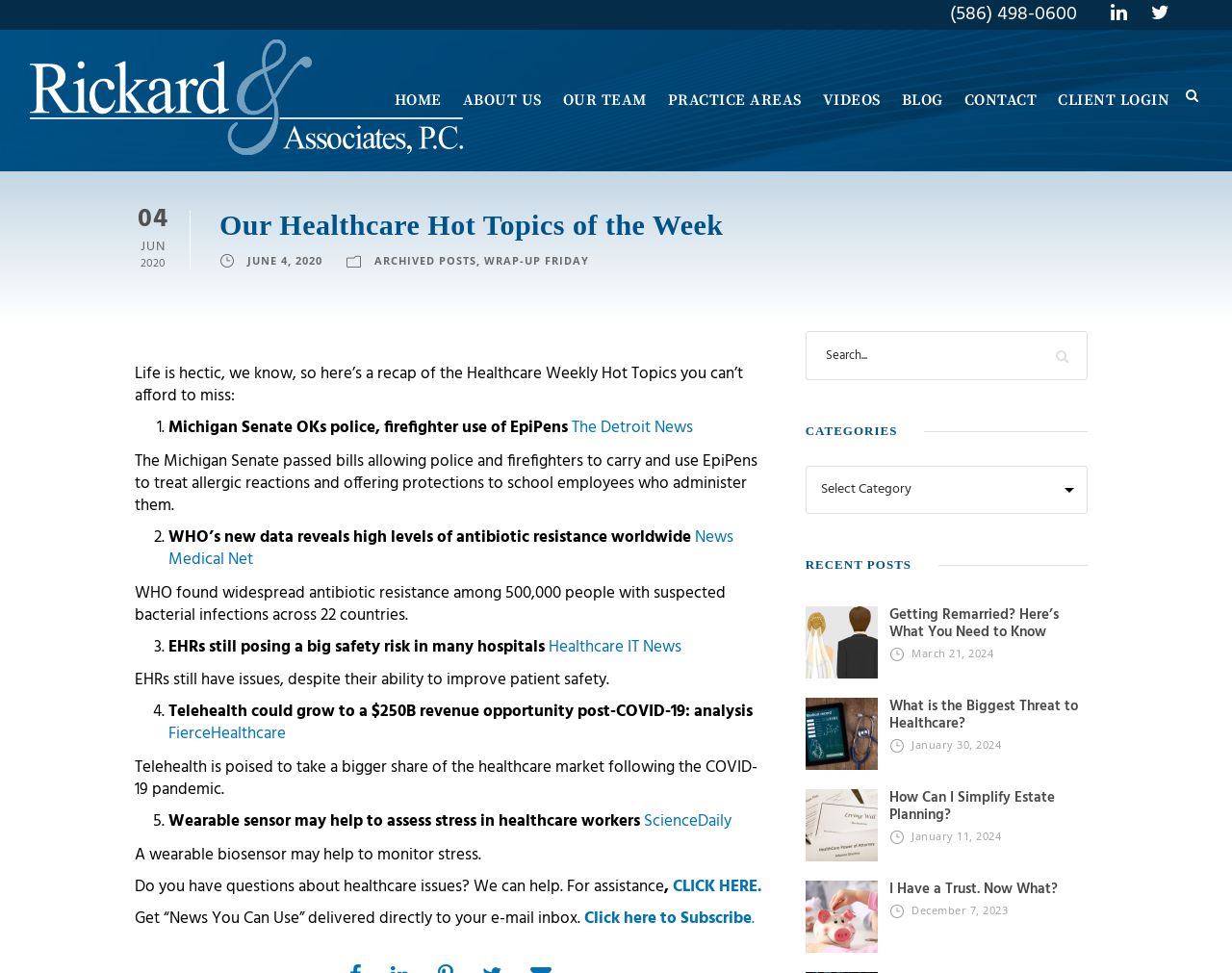Find the bounding box coordinates of the area that needs to be clicked in order to achieve the following instruction: "Click on the 'CONTACT' link". The coordinates should be specified as four float numbers between 0 and 1, i.e., [left, top, right, bottom].

[0.782, 0.09, 0.841, 0.176]